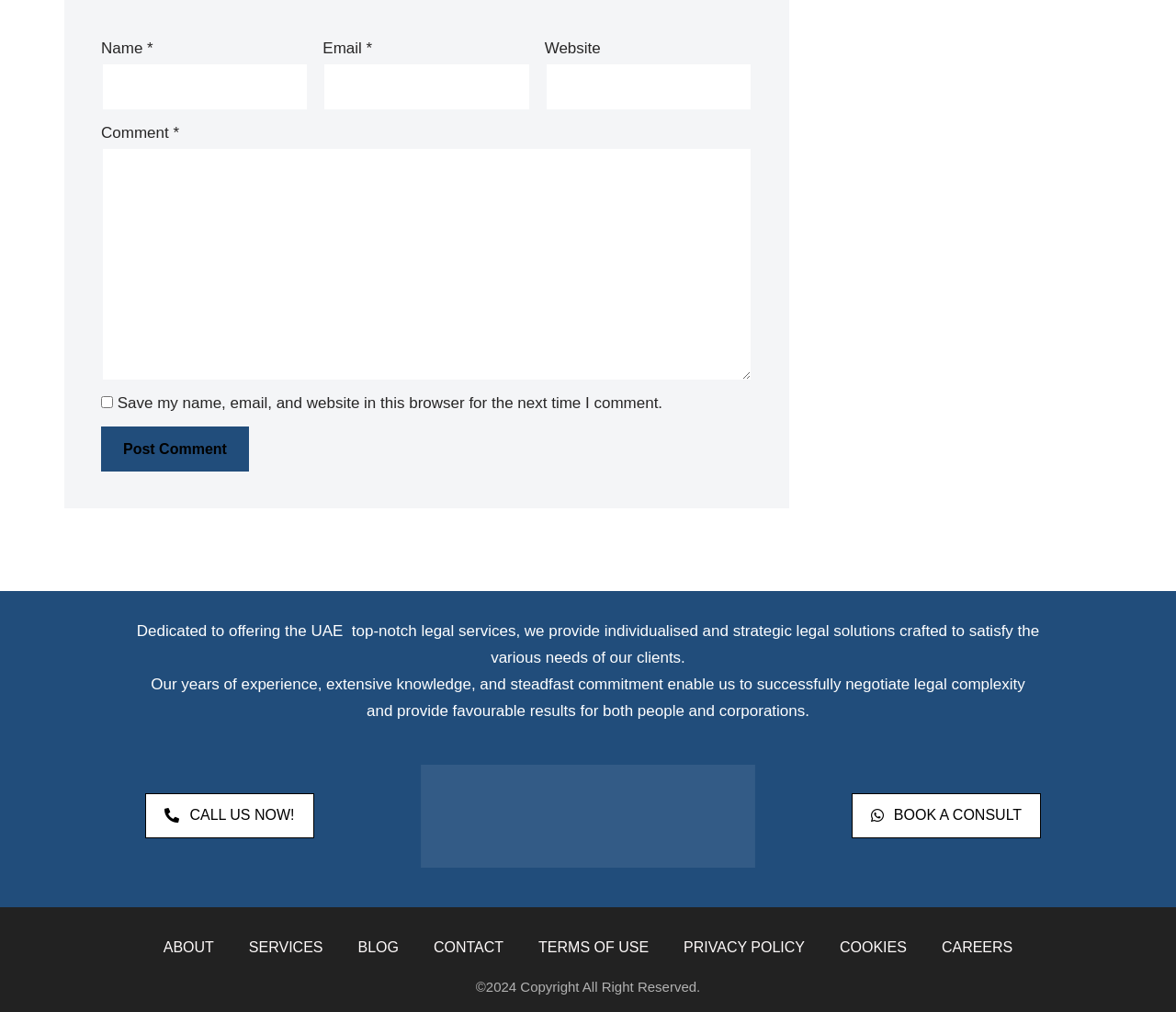Could you provide the bounding box coordinates for the portion of the screen to click to complete this instruction: "Click the Post Comment button"?

[0.086, 0.421, 0.212, 0.466]